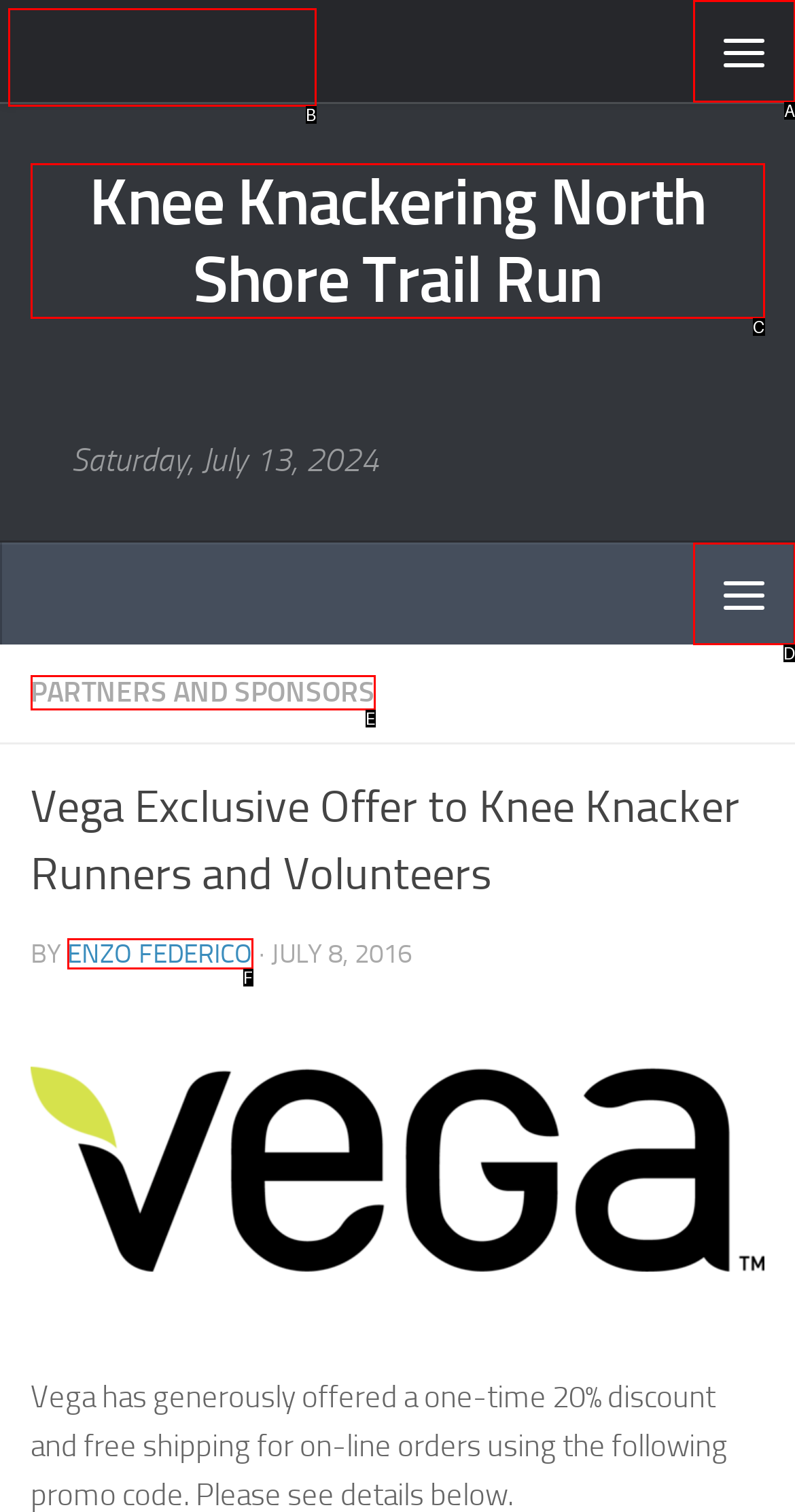Which option best describes: Enzo Federico
Respond with the letter of the appropriate choice.

F